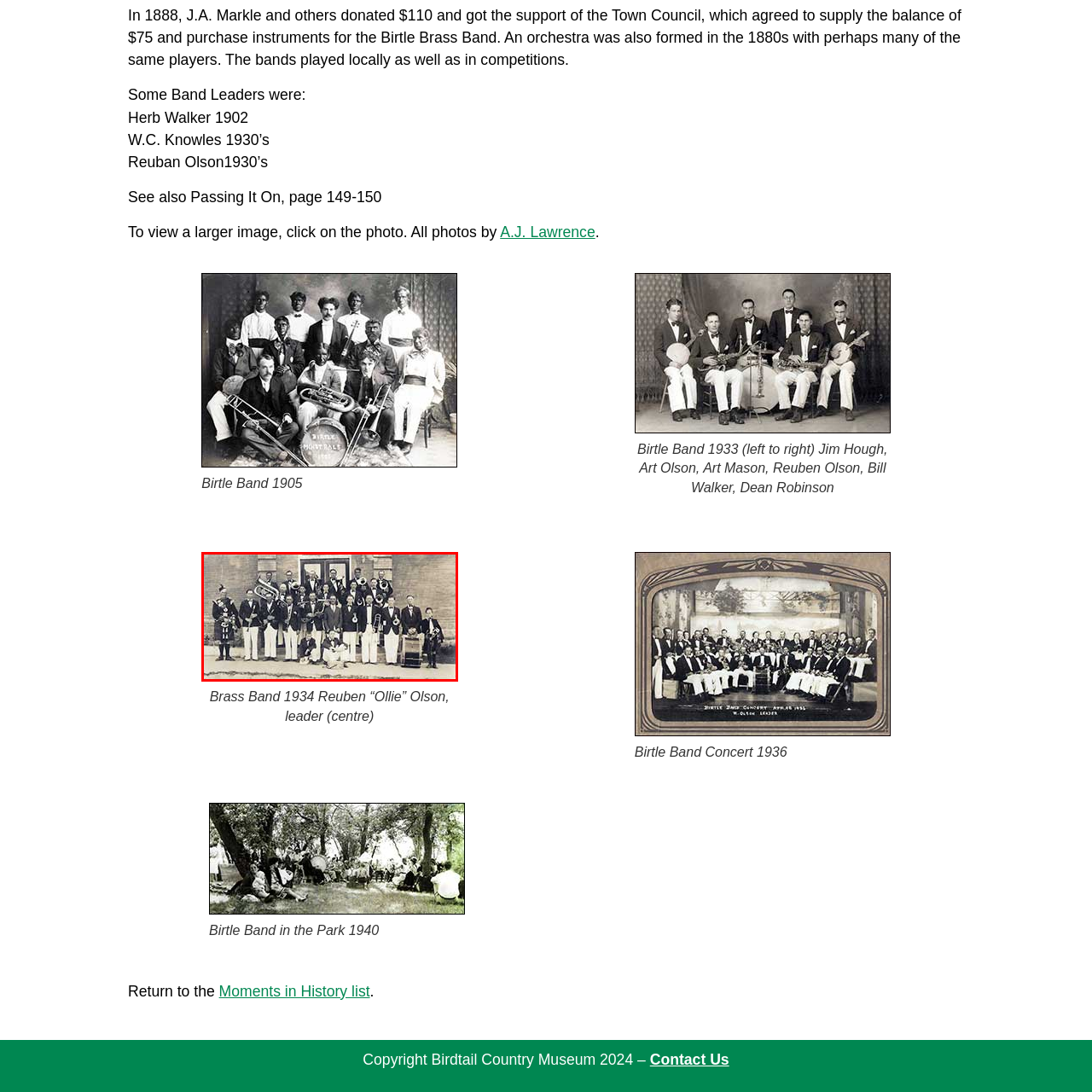What is the significance of the band in the community?
Carefully analyze the image within the red bounding box and give a comprehensive response to the question using details from the image.

According to the caption, the image of the Birtle Brass Band reflects the musical heritage fostered in Birtle during the late 19th and early 20th centuries, indicating the band's importance in preserving and promoting the community's musical traditions.